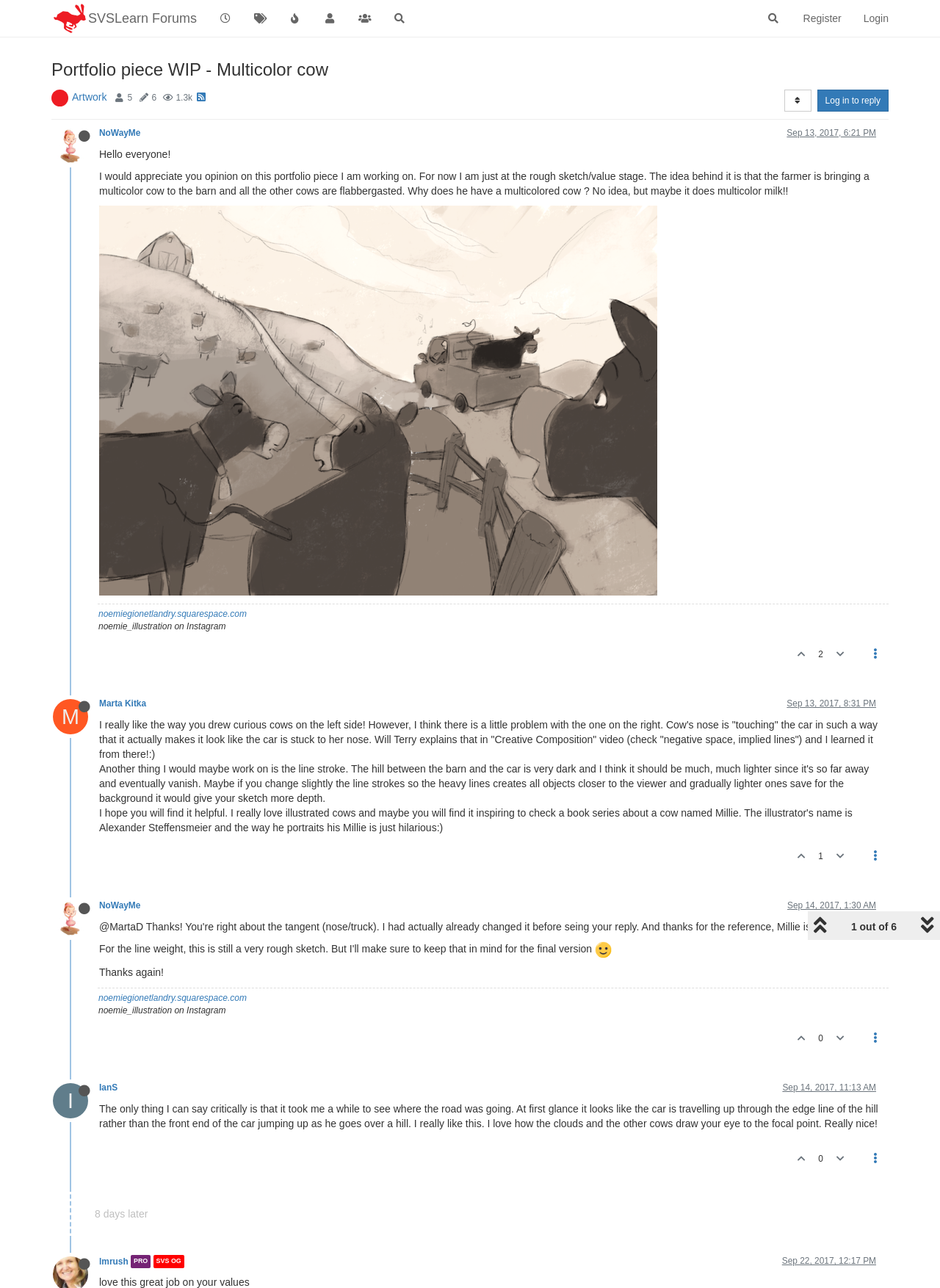How many comments are there in total?
Answer the question with a detailed and thorough explanation.

There are 5 comments in total, which can be counted by looking at the different usernames and timestamps, such as NoWayMe, Marta Kitka, IanS, and lmrush, each with their own comment and timestamp.